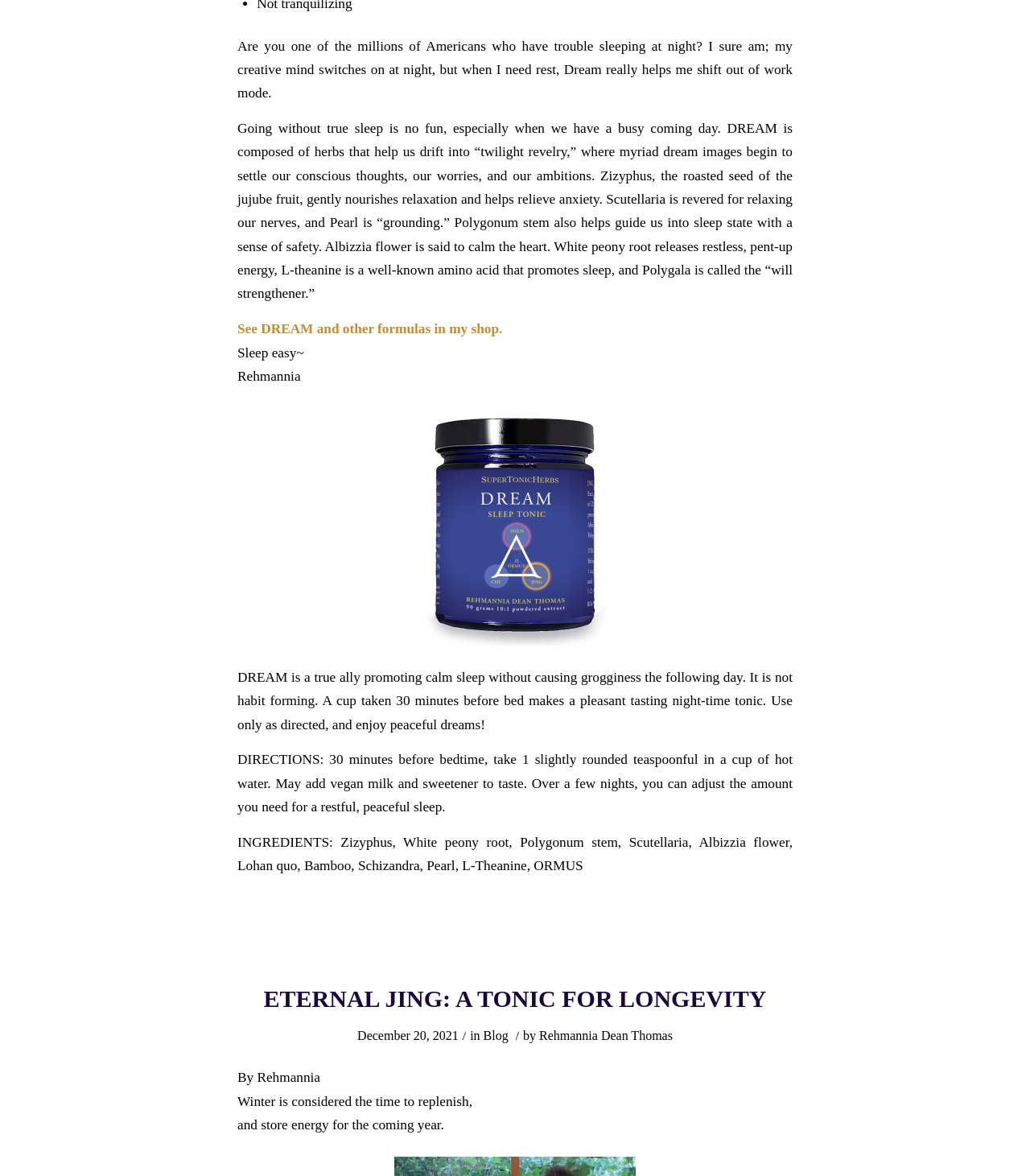Determine the bounding box coordinates of the UI element described below. Use the format (top-left x, top-left y, bottom-right x, bottom-right y) with floating point numbers between 0 and 1: Rehmannia Dean Thomas

[0.523, 0.875, 0.653, 0.887]